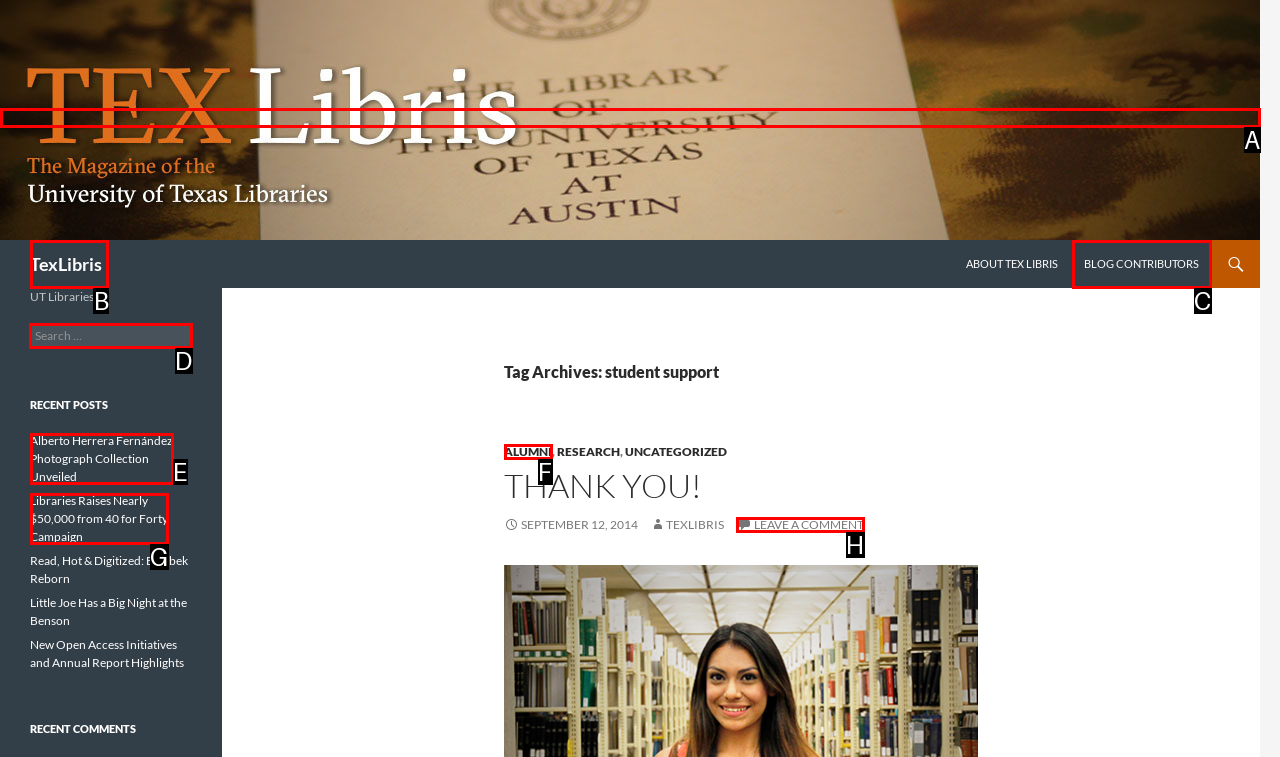Determine which letter corresponds to the UI element to click for this task: Search for something
Respond with the letter from the available options.

D